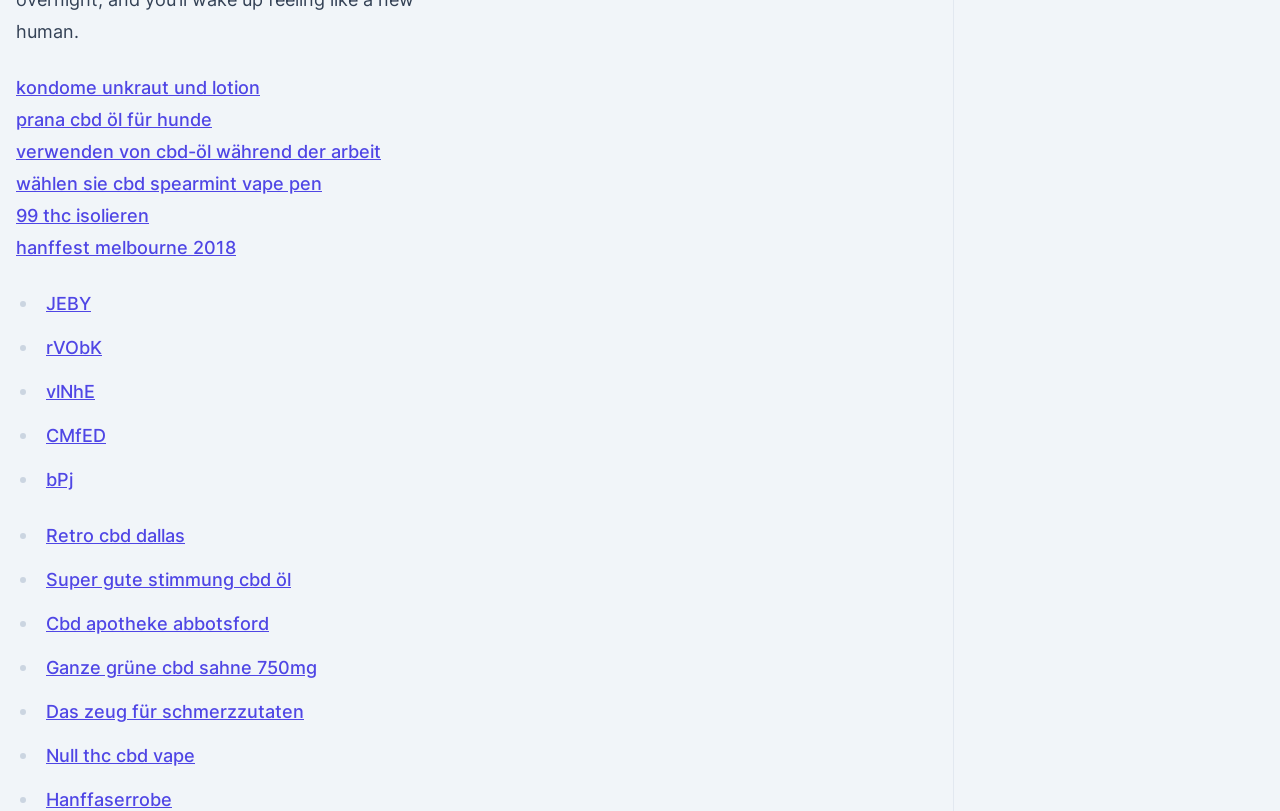Is there a link about a festival? From the image, respond with a single word or brief phrase.

Yes